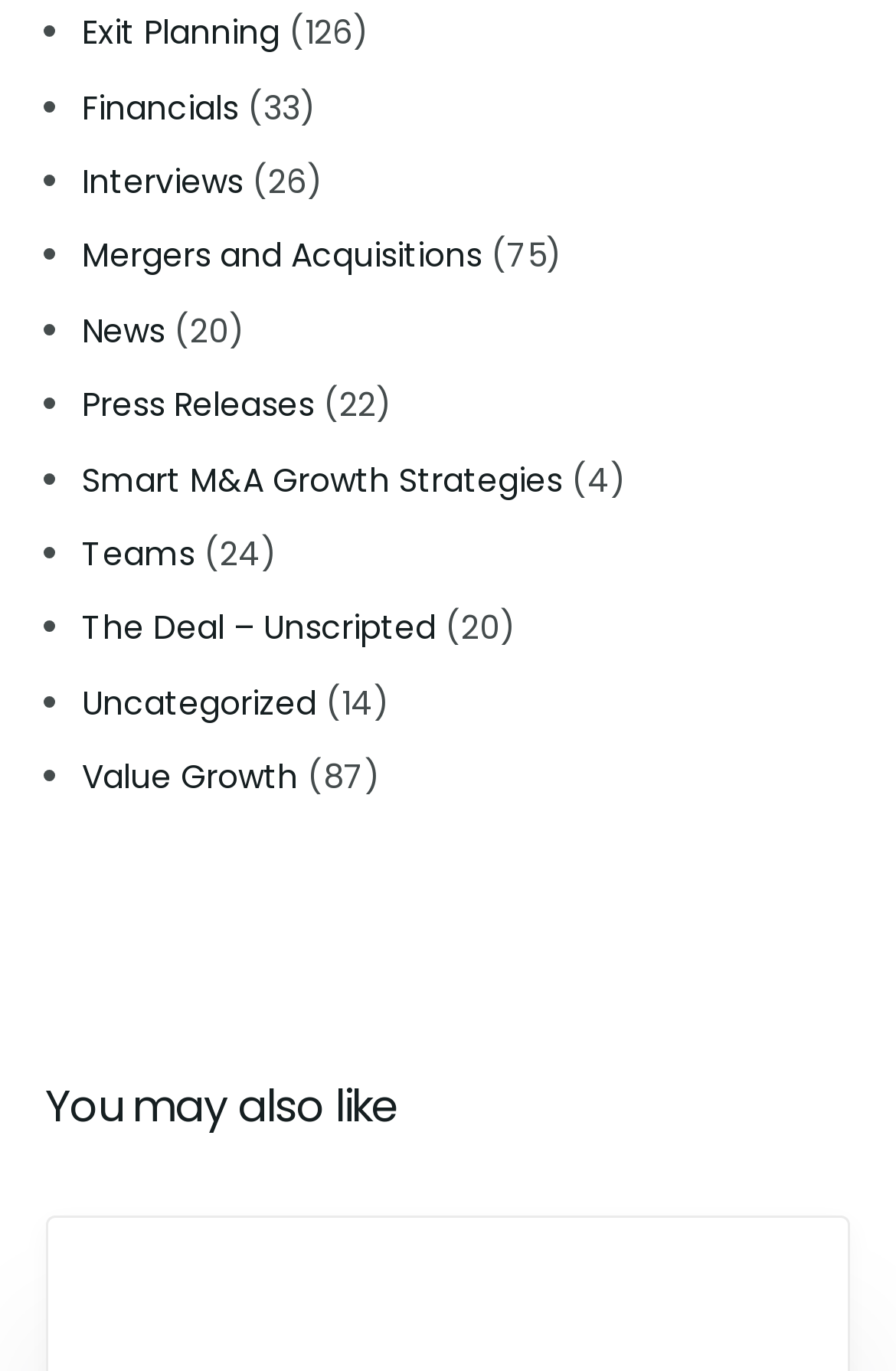Locate the UI element described by Teams and provide its bounding box coordinates. Use the format (top-left x, top-left y, bottom-right x, bottom-right y) with all values as floating point numbers between 0 and 1.

[0.092, 0.387, 0.217, 0.421]